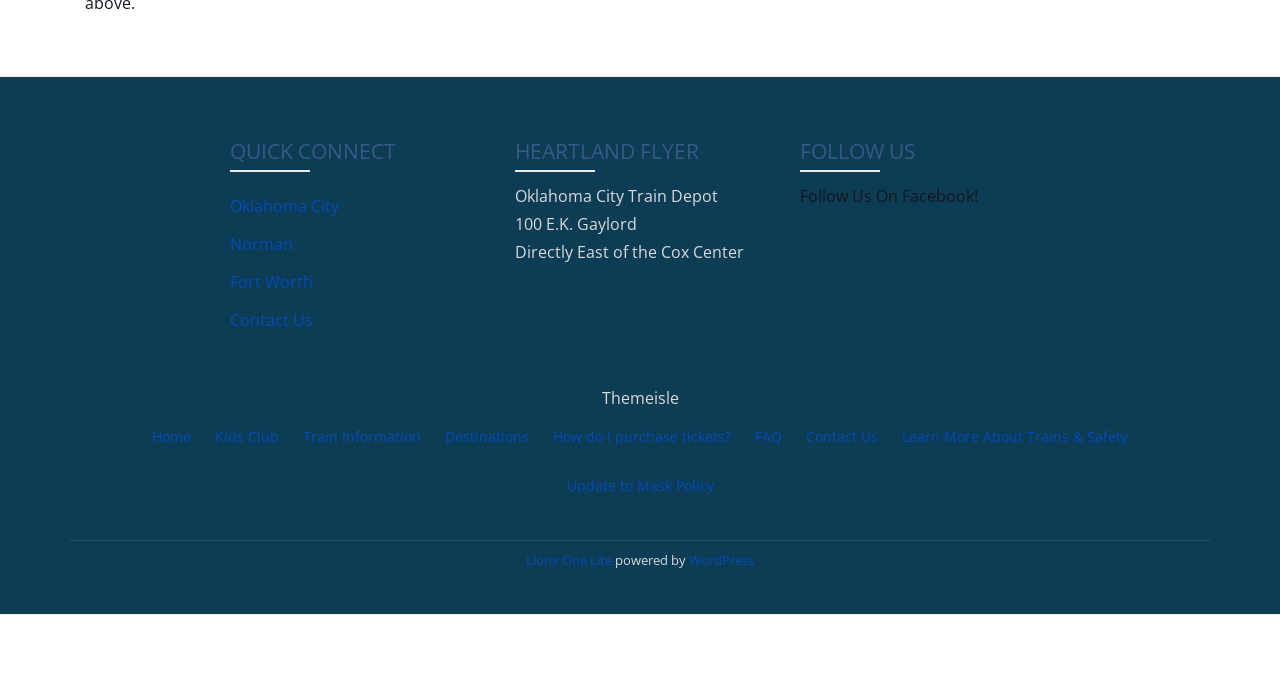Answer with a single word or phrase: 
What is the name of the train depot in Oklahoma City?

Oklahoma City Train Depot